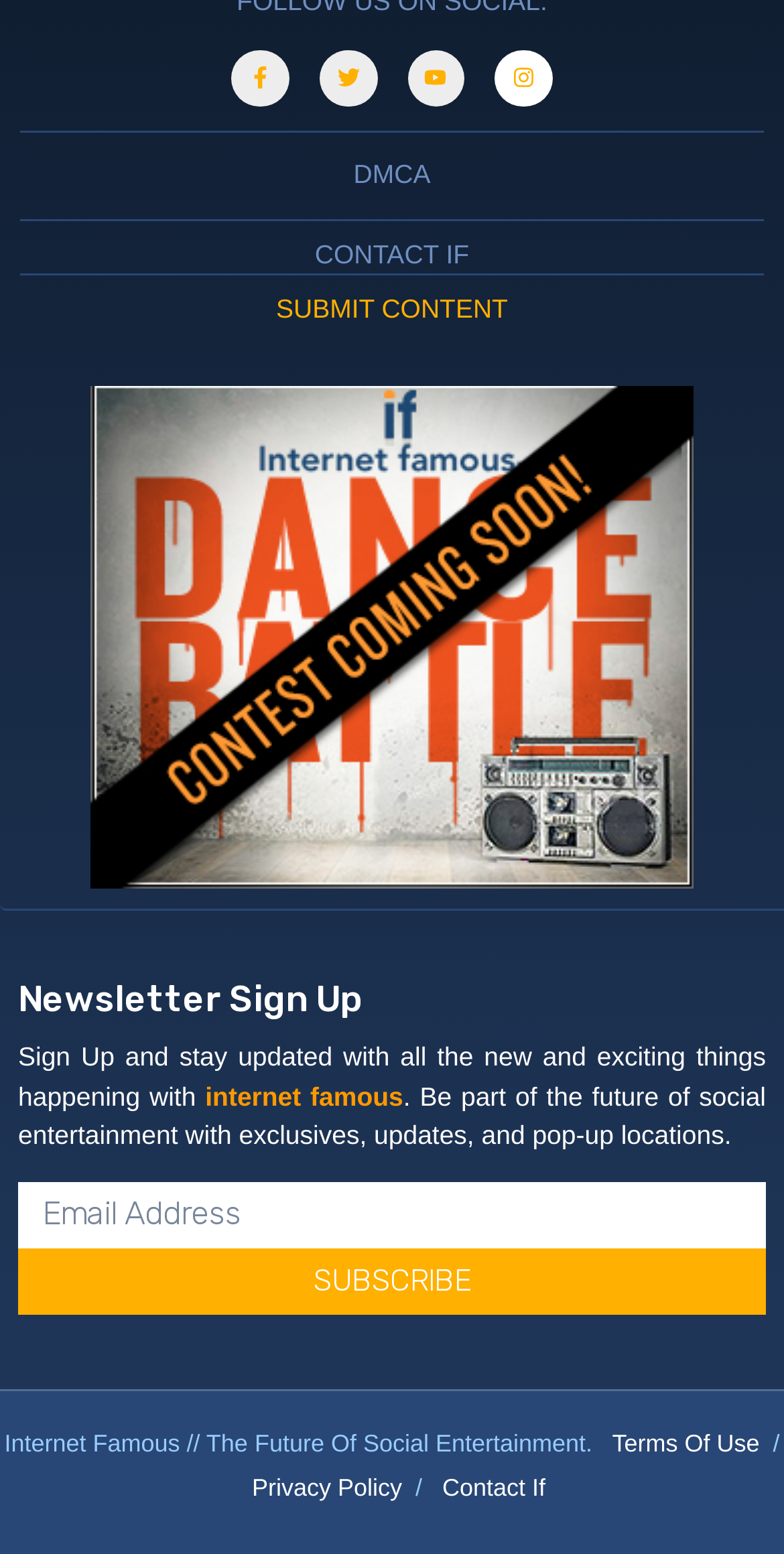What are the options to contact the website? Please answer the question using a single word or phrase based on the image.

DMCA, CONTACT IF